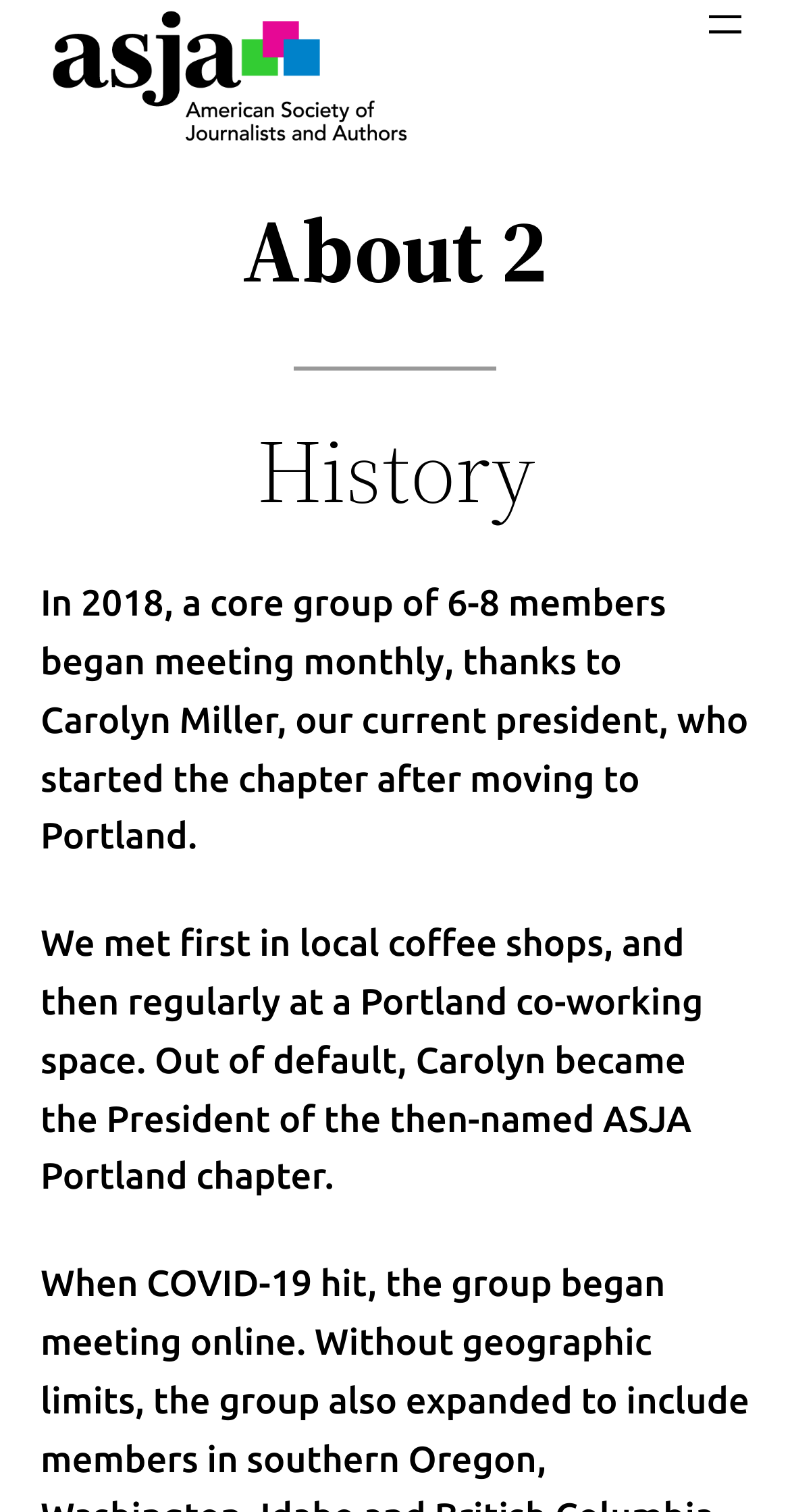Describe in detail what you see on the webpage.

The webpage is about the history of ASJA PNW, with a prominent link and image at the top left corner, both labeled "ASJA PNW". 

To the top right, there is a navigation section with a button labeled "Open menu" that has a popup dialog. 

Below the navigation section, there is a heading that reads "About 2" spanning across the page. 

Underneath the "About 2" heading, there is a horizontal separator line. 

Following the separator line, there is another heading that reads "History". 

The main content of the page is a two-paragraph text that describes the history of ASJA PNW. The first paragraph starts with "In 2018, a core group of 6-8 members began meeting monthly..." and the second paragraph starts with "We met first in local coffee shops, and then regularly at a Portland co-working space...".